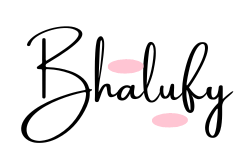Describe in detail everything you see in the image.

The image prominently features the word "Bhalufy" presented in an elegant, flowing script. The design includes playful, pink circles that add a whimsical touch to the overall aesthetic. This visually appealing logo seems to evoke a sense of creativity and charm, suggesting a brand or platform focused on delightful experiences or products. The refined design reflects a modern and inviting identity, perfect for capturing attention in a digital or print context.